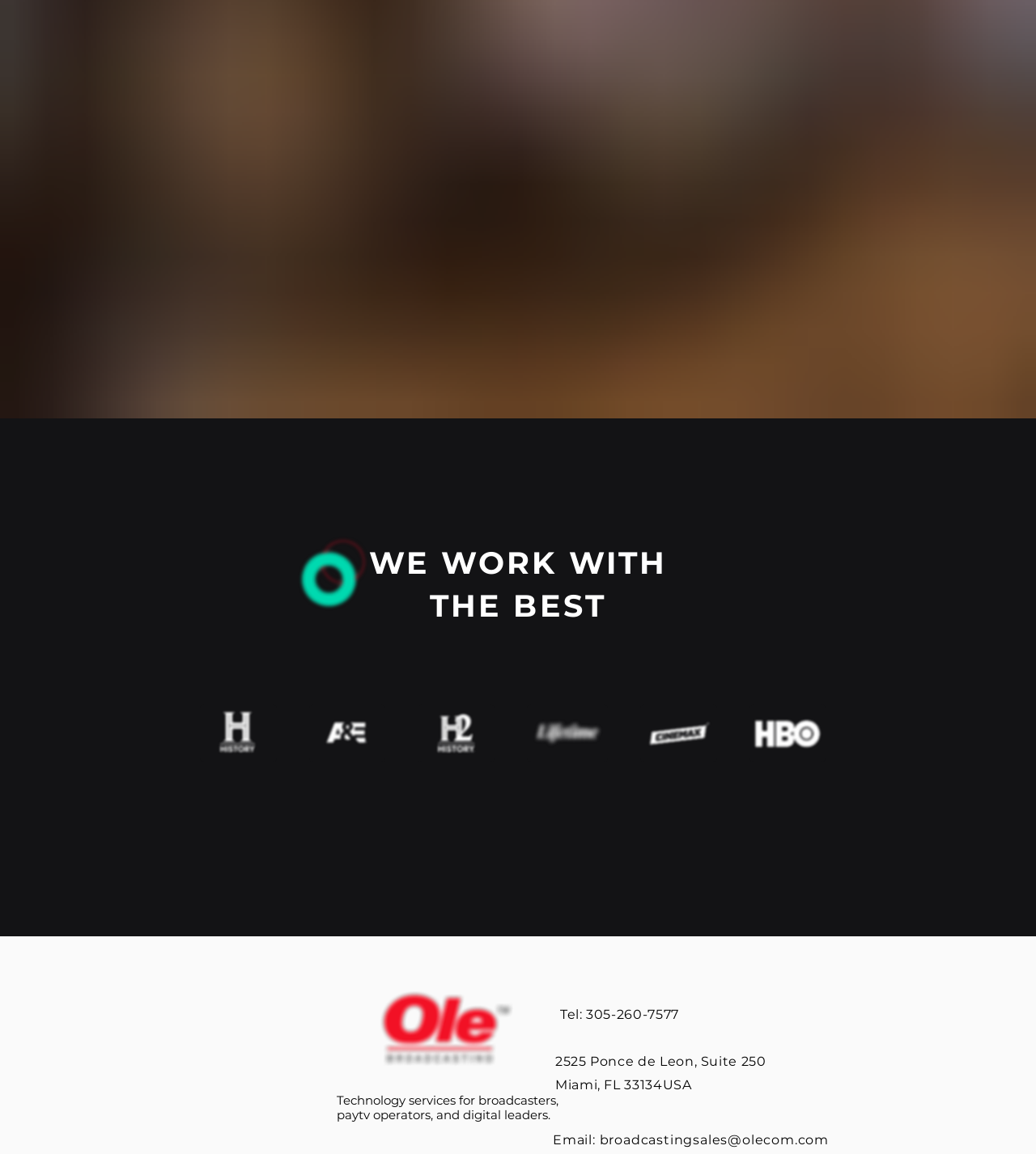Pinpoint the bounding box coordinates of the clickable area necessary to execute the following instruction: "Go to the A&E page". The coordinates should be given as four float numbers between 0 and 1, namely [left, top, right, bottom].

[0.298, 0.61, 0.372, 0.661]